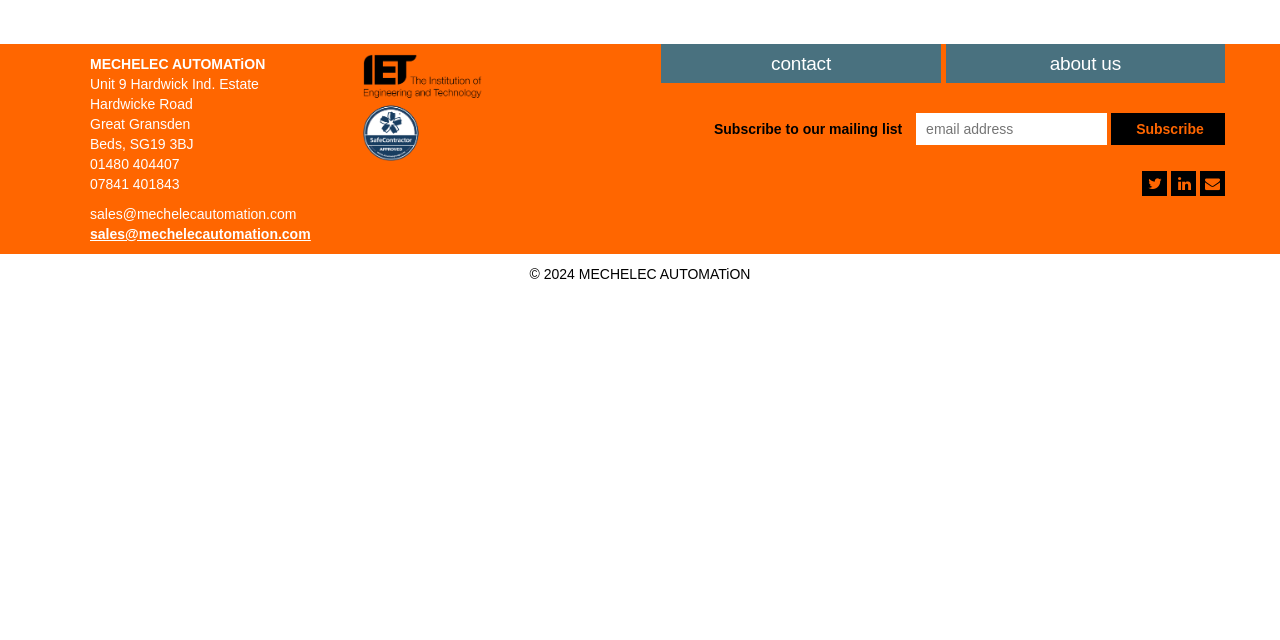Provide the bounding box coordinates of the HTML element described as: "Solution & Services". The bounding box coordinates should be four float numbers between 0 and 1, i.e., [left, top, right, bottom].

None